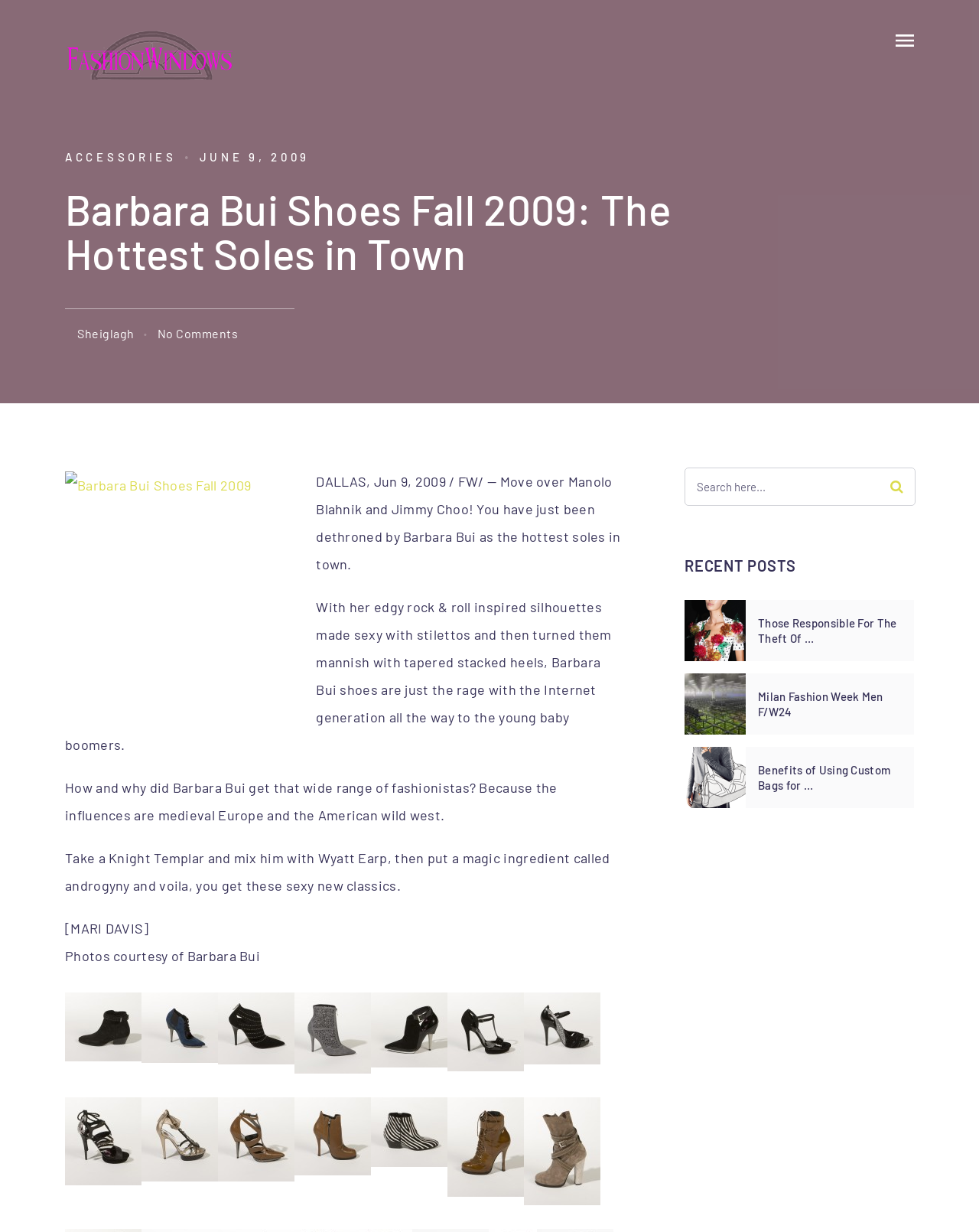Given the element description Milan Fashion Week Men F/W24, specify the bounding box coordinates of the corresponding UI element in the format (top-left x, top-left y, bottom-right x, bottom-right y). All values must be between 0 and 1.

[0.774, 0.559, 0.921, 0.584]